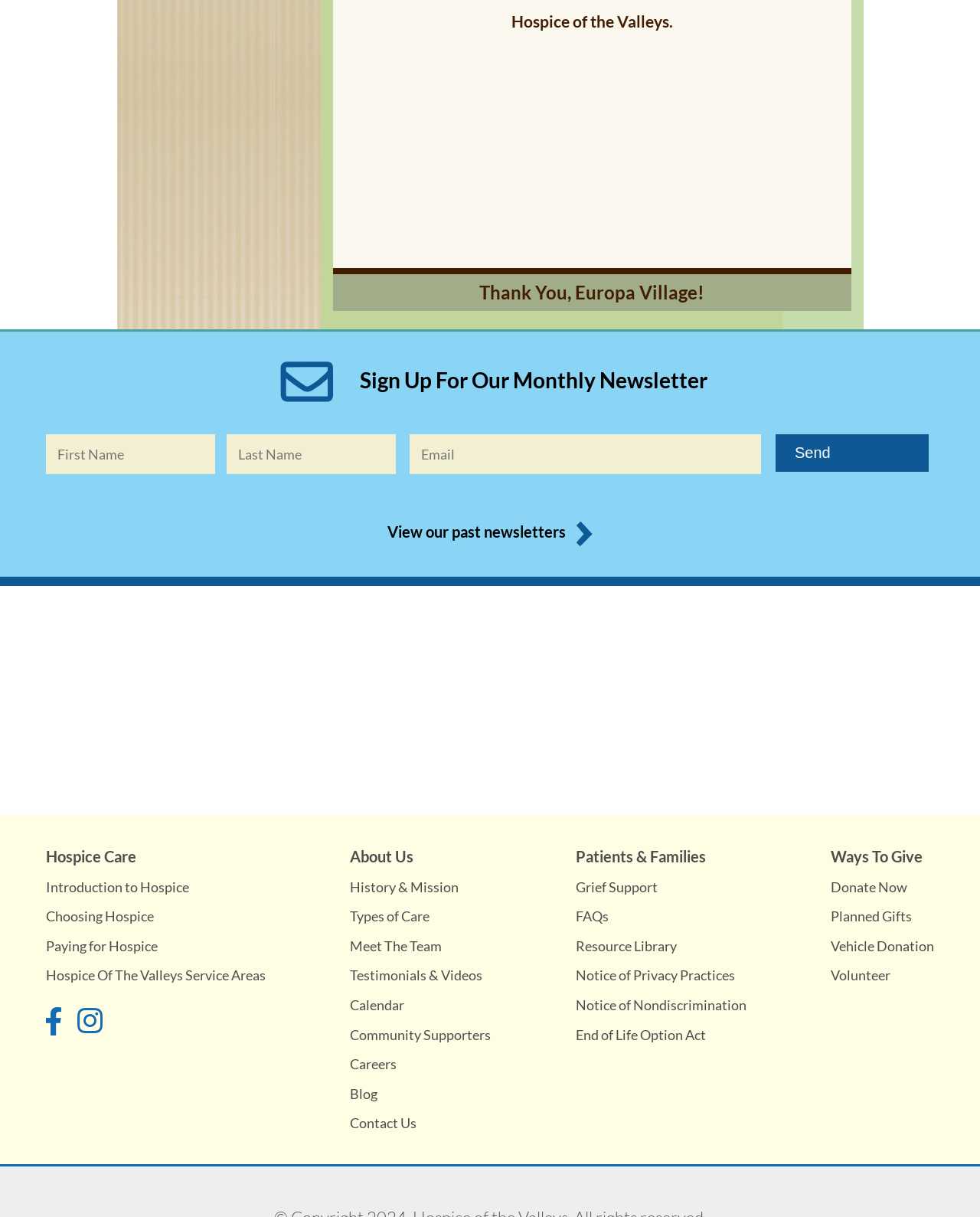Could you locate the bounding box coordinates for the section that should be clicked to accomplish this task: "Learn about hospice care".

[0.047, 0.696, 0.139, 0.711]